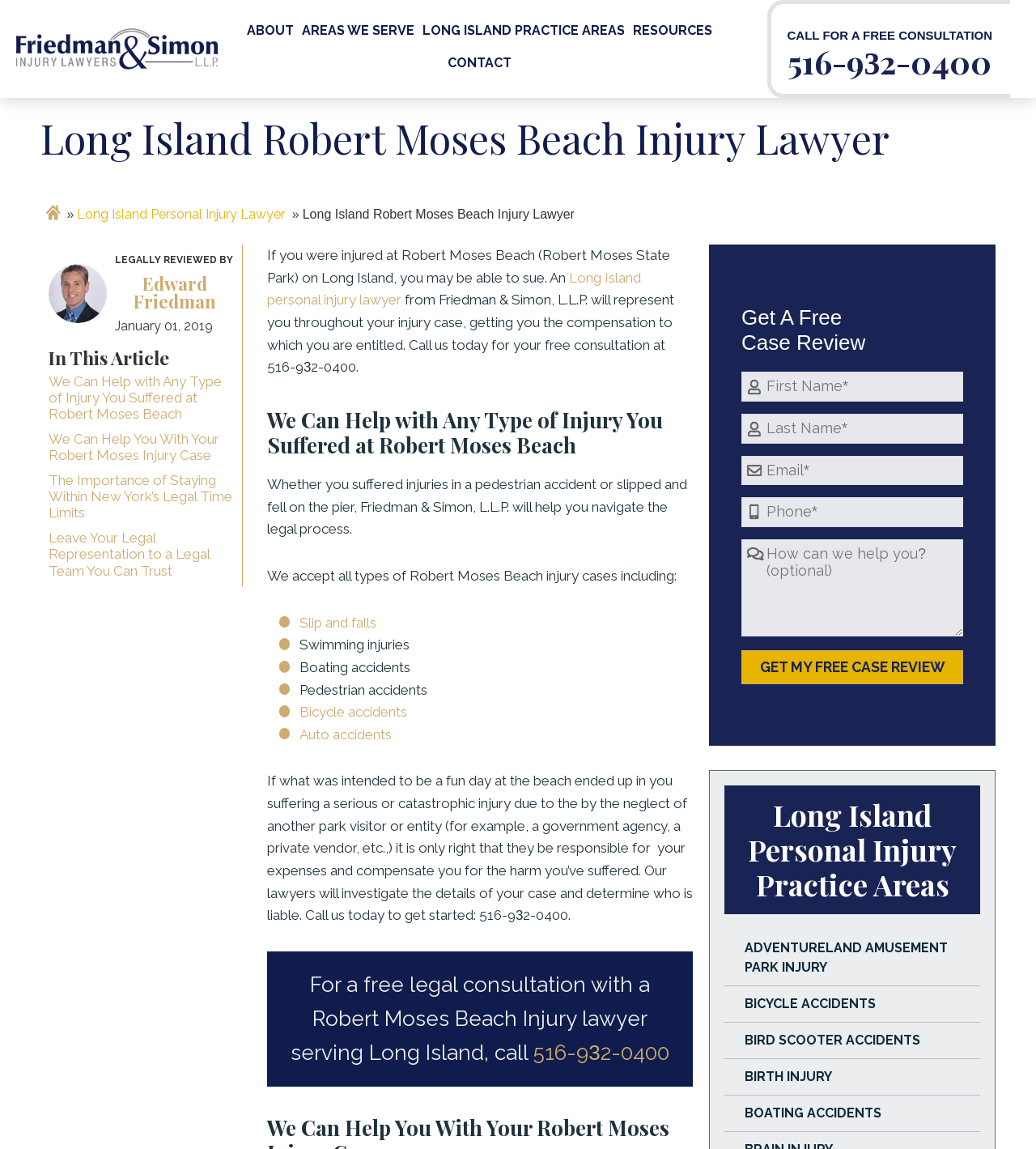Please identify the bounding box coordinates of the area that needs to be clicked to follow this instruction: "Click the 'ABOUT' link".

[0.234, 0.013, 0.287, 0.041]